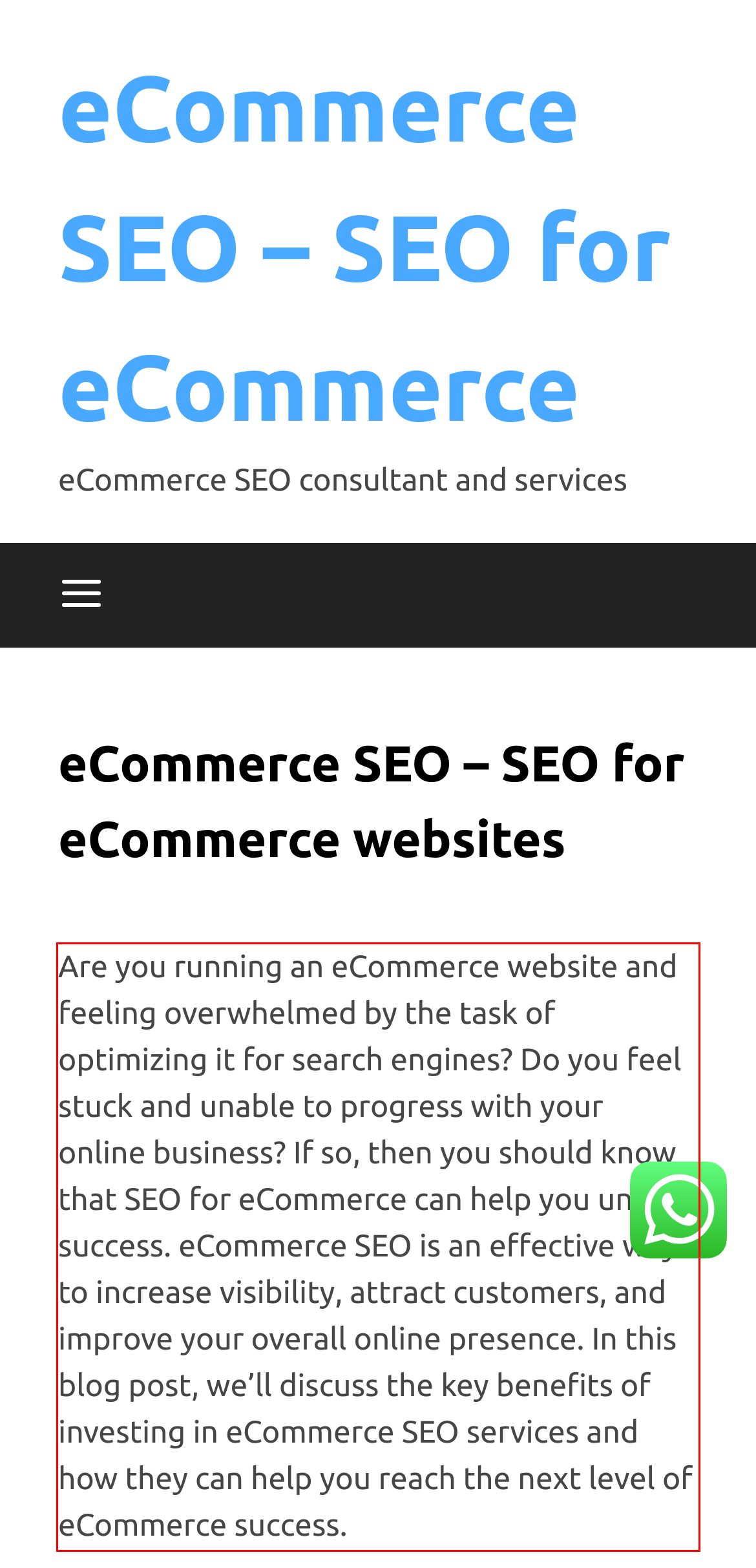Please look at the screenshot provided and find the red bounding box. Extract the text content contained within this bounding box.

Are you running an eCommerce website and feeling overwhelmed by the task of optimizing it for search engines? Do you feel stuck and unable to progress with your online business? If so, then you should know that SEO for eCommerce can help you unlock success. eCommerce SEO is an effective way to increase visibility, attract customers, and improve your overall online presence. In this blog post, we’ll discuss the key benefits of investing in eCommerce SEO services and how they can help you reach the next level of eCommerce success.